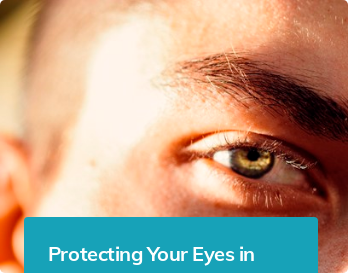What is the likely topic of the accompanying content?
Using the screenshot, give a one-word or short phrase answer.

UV radiation risks